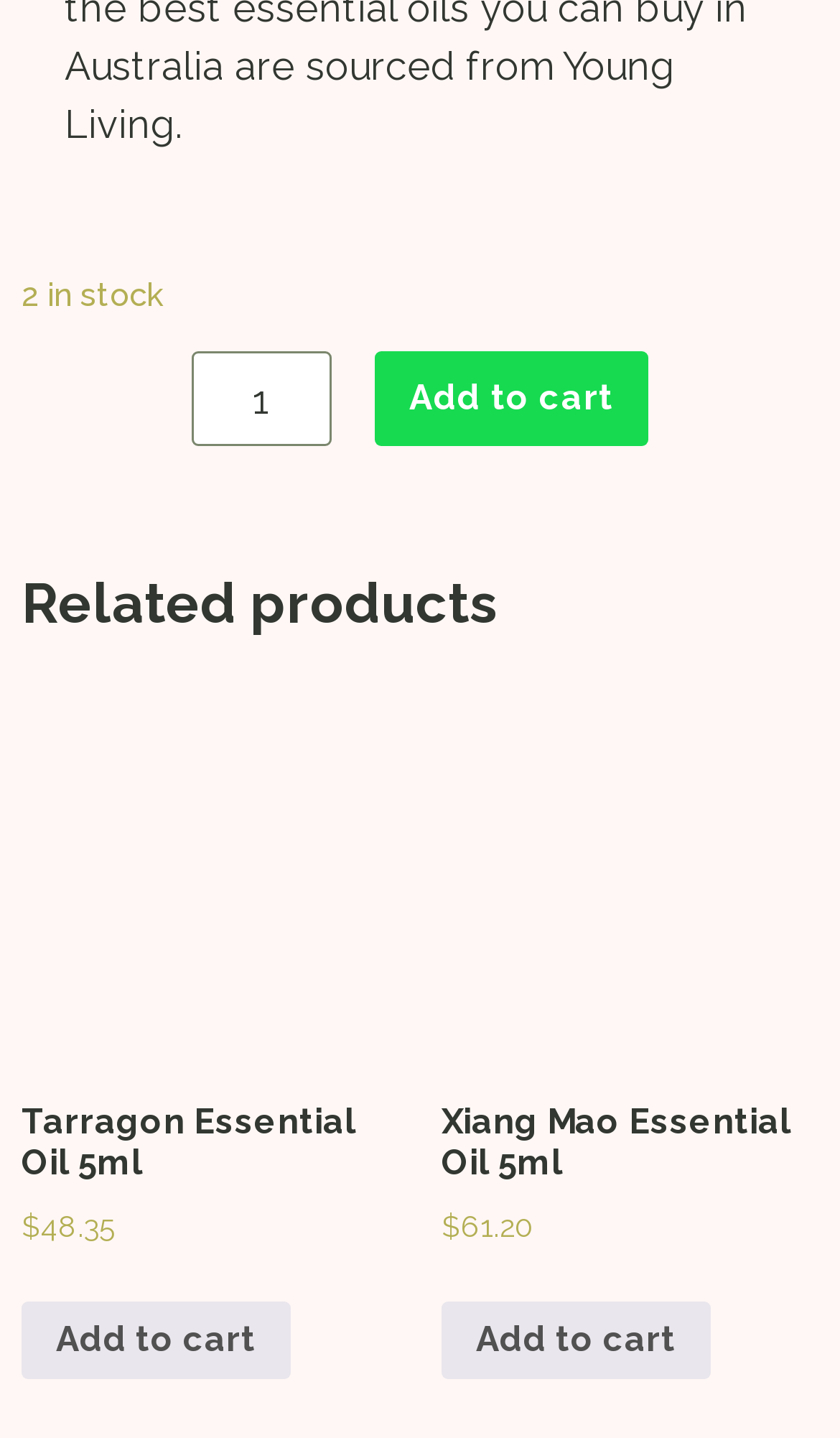What is the price of the Tarragon Essential Oil 5ml?
Refer to the image and provide a thorough answer to the question.

The answer can be found by looking at the link element with the text 'Tarragon Essential Oil 5ml $48.35', which indicates the price of the product.